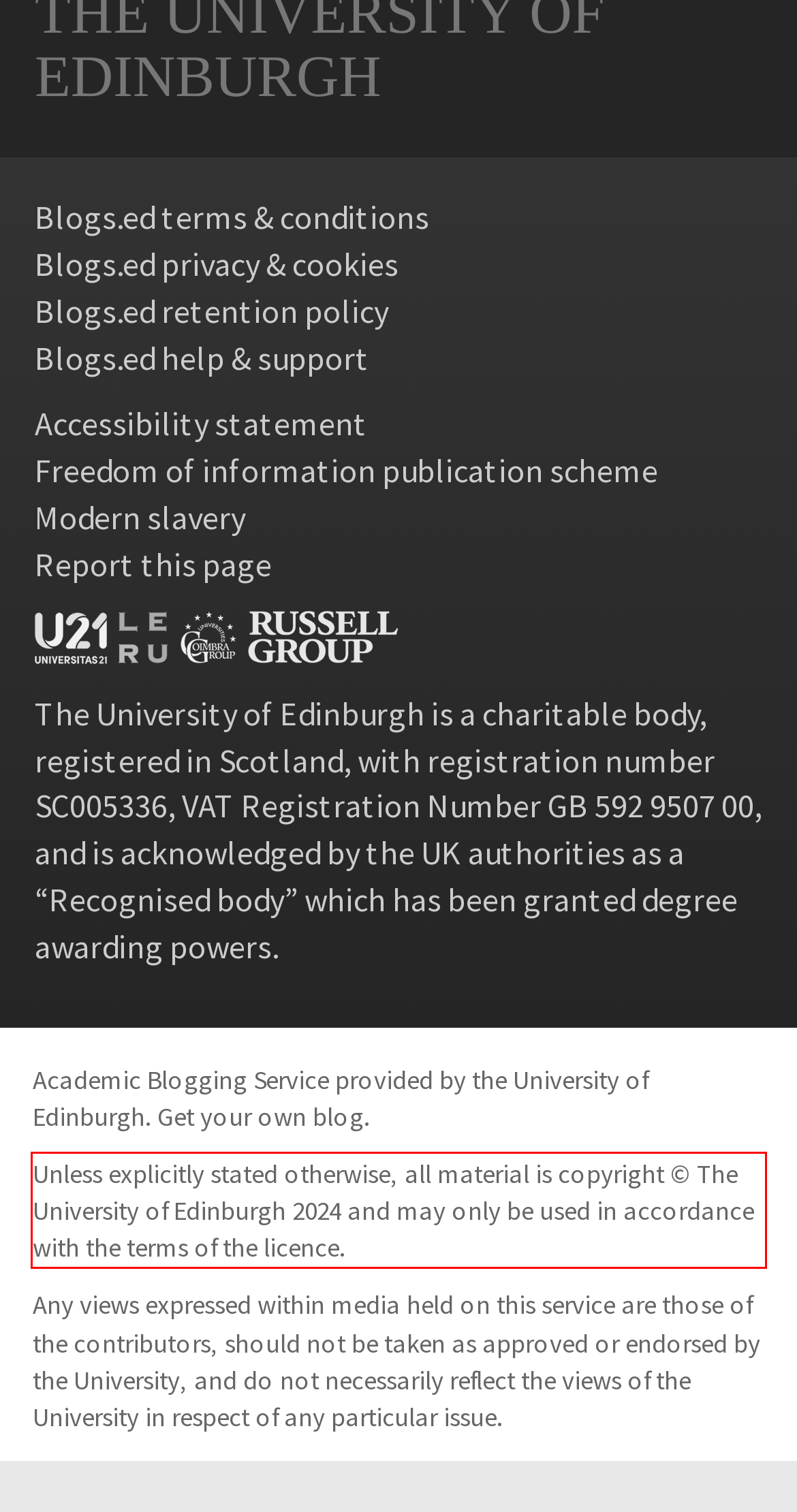Please examine the webpage screenshot containing a red bounding box and use OCR to recognize and output the text inside the red bounding box.

Unless explicitly stated otherwise, all material is copyright © The University of Edinburgh 2024 and may only be used in accordance with the terms of the licence.